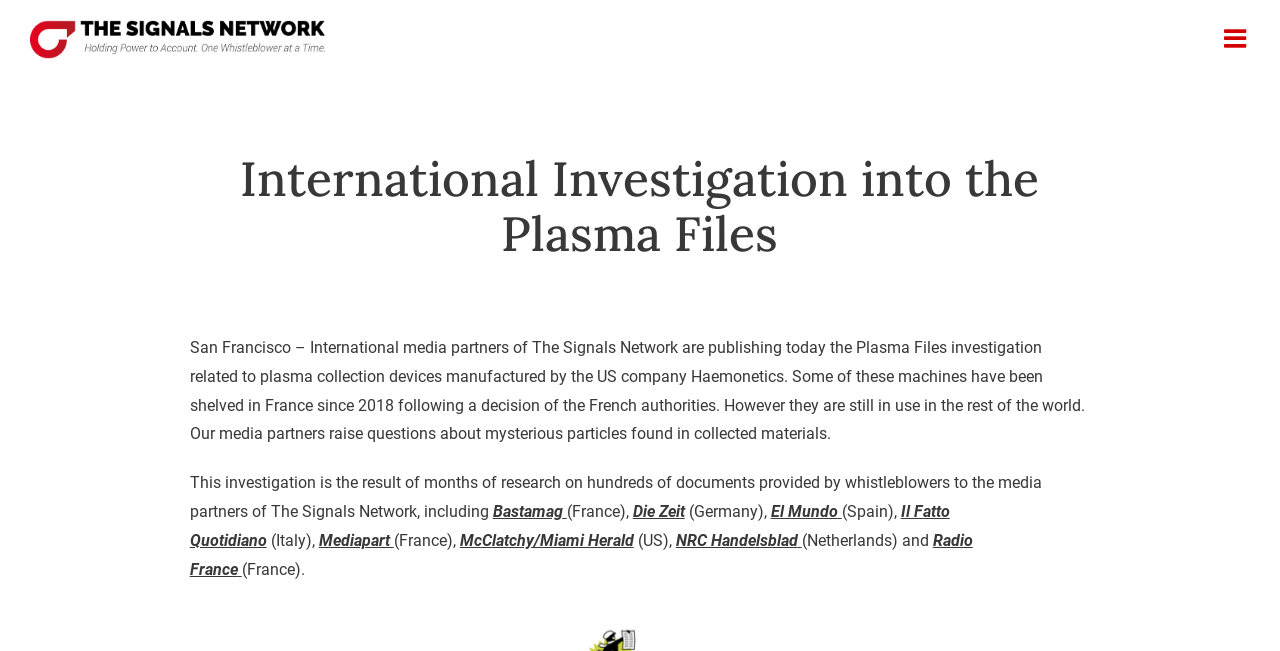Can you provide the bounding box coordinates for the element that should be clicked to implement the instruction: "Click the Signals Network Logo"?

[0.023, 0.031, 0.254, 0.09]